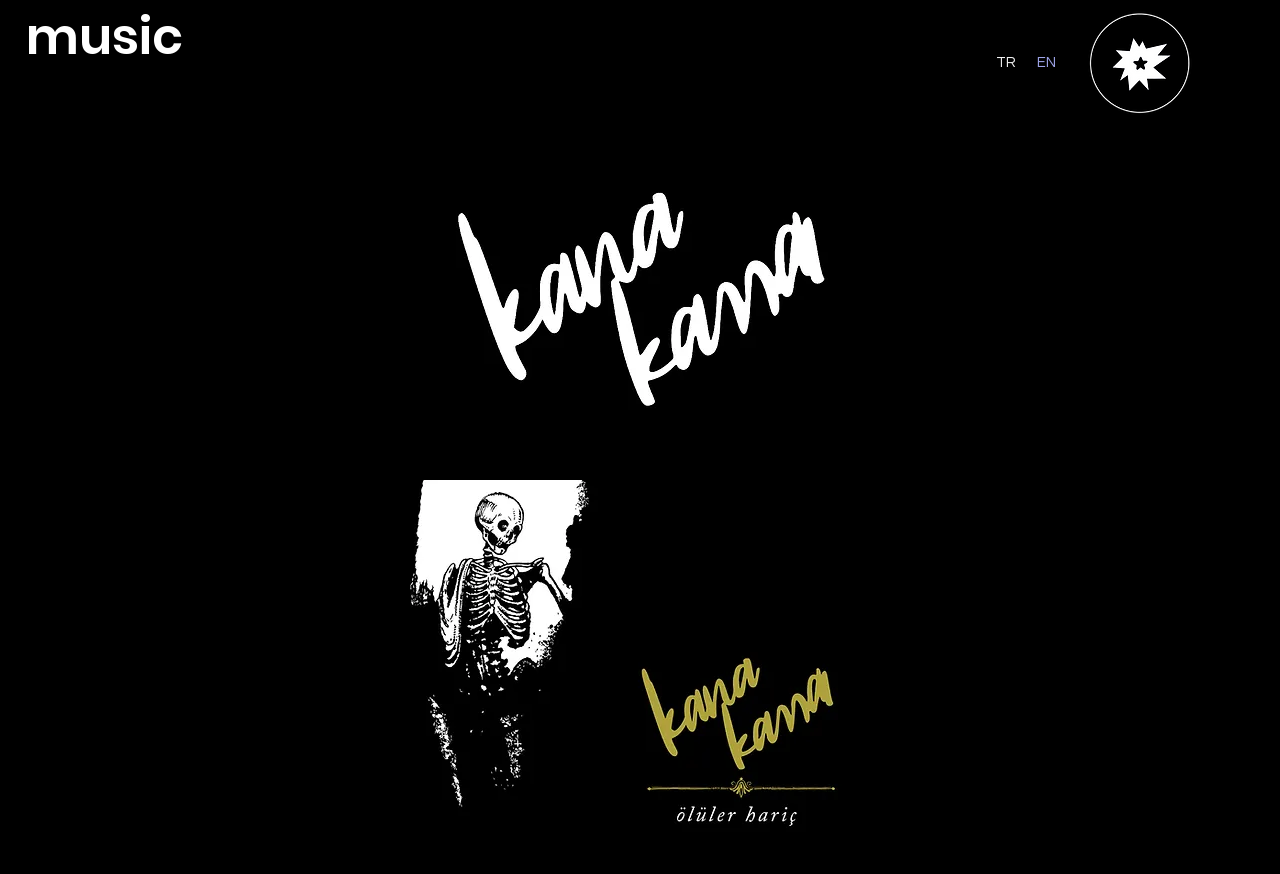From the webpage screenshot, predict the bounding box of the UI element that matches this description: "music".

[0.02, 0.011, 0.143, 0.073]